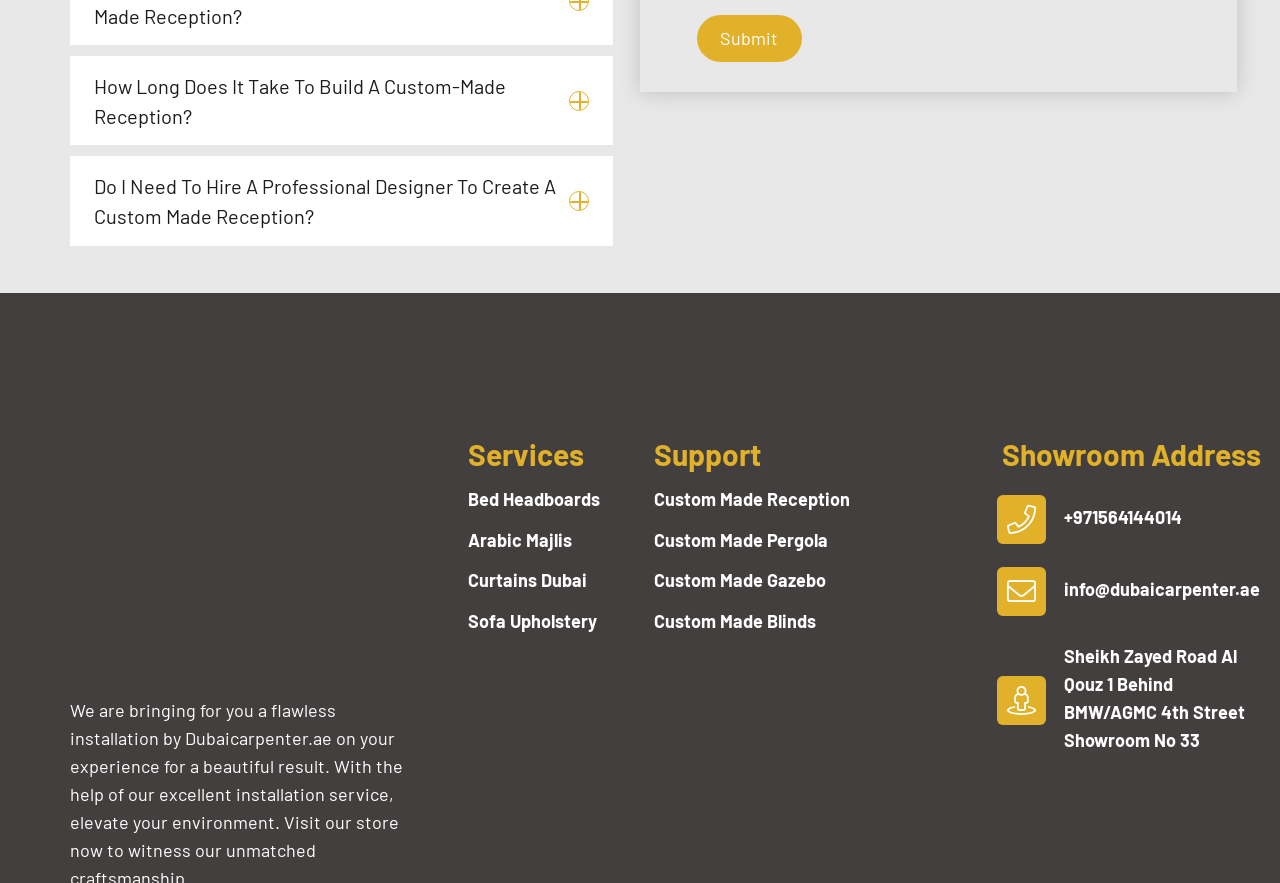Highlight the bounding box coordinates of the element that should be clicked to carry out the following instruction: "Visit the 'Bed Headboards' page". The coordinates must be given as four float numbers ranging from 0 to 1, i.e., [left, top, right, bottom].

[0.366, 0.553, 0.469, 0.577]